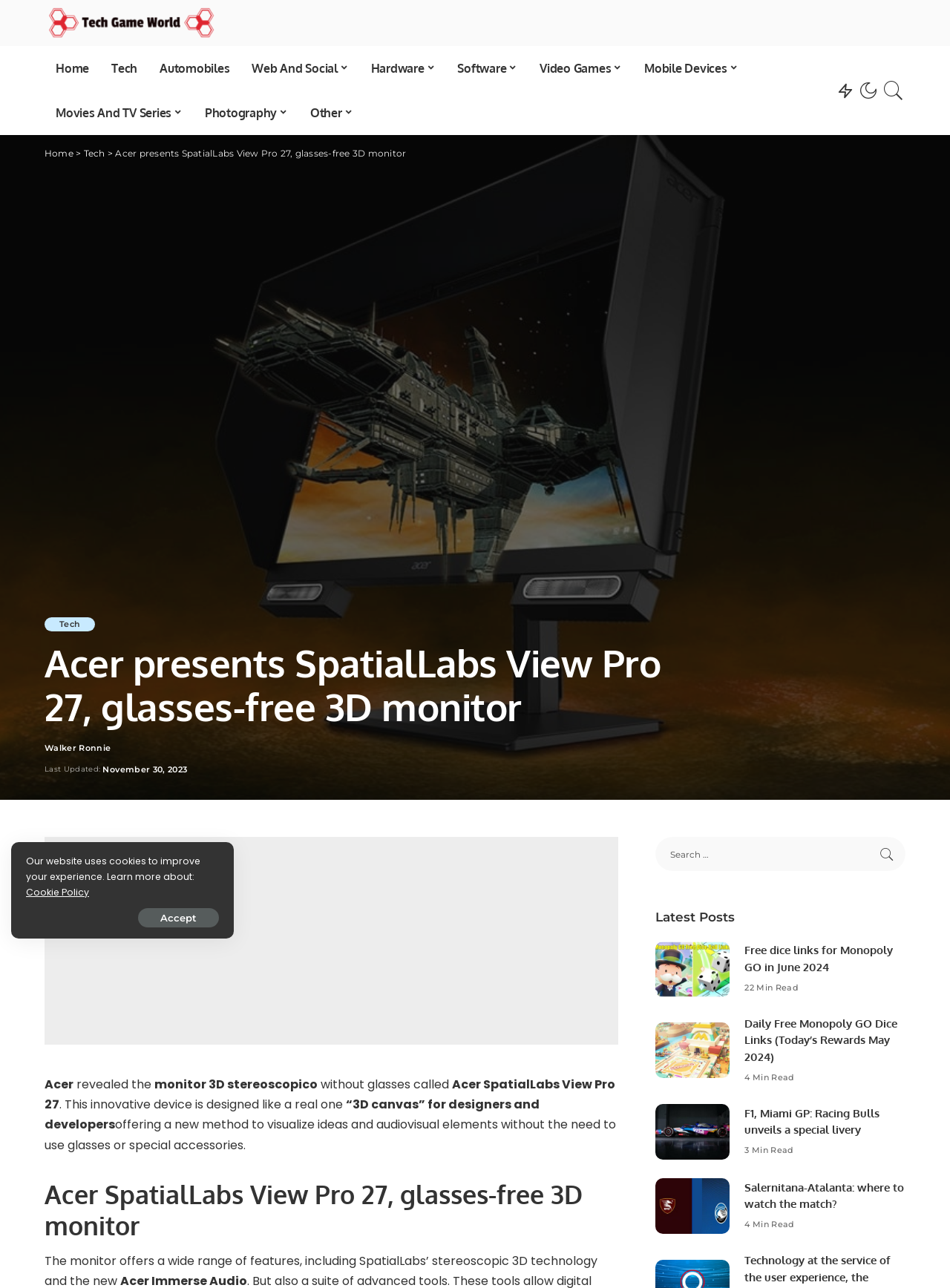Explain in detail what is displayed on the webpage.

This webpage is about technology news, specifically featuring an article about Acer's new 3D monitor, the SpatialLabs View Pro 27. At the top of the page, there is a navigation menu with links to various categories such as Home, Tech, Automobiles, and more. Below the navigation menu, there is a header section with a large image of the Acer monitor and a heading that reads "Acer presents SpatialLabs View Pro 27, glasses-free 3D monitor".

The main content of the page is divided into two sections. On the left side, there is a column with a series of links to other articles, including "Monopoly GO Free Dice Roll Links", "Daily Free Monopoly GO Dice Links", and "F1, Miami GP: Racing Bulls unveils a special livery". Each link has a corresponding image and a brief description.

On the right side of the page, there is a wider column with the main article about the Acer SpatialLabs View Pro 27. The article begins with a brief introduction to the product, followed by a detailed description of its features and capabilities. There are several paragraphs of text, with headings and subheadings to break up the content.

At the top of the right column, there is a search bar with a button that says "Search". Below the search bar, there is a heading that reads "Latest Posts", followed by a list of links to other articles on the website.

At the bottom of the page, there is a footer section with a message about the website's use of cookies and a link to the Cookie Policy. There is also a button that says "Accept" to indicate acceptance of the cookie policy.